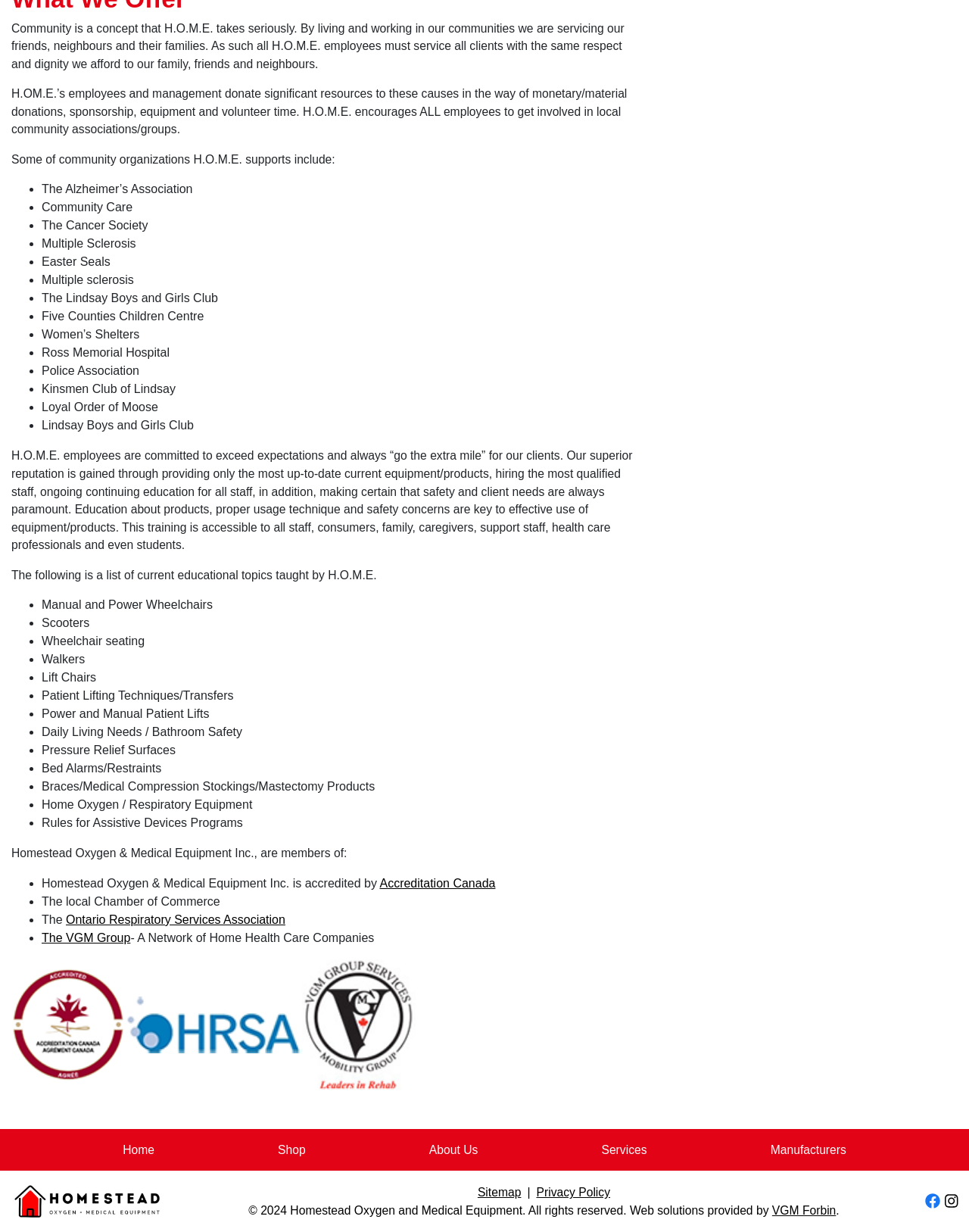Please specify the bounding box coordinates of the element that should be clicked to execute the given instruction: 'Check Commercial Boiler Repair'. Ensure the coordinates are four float numbers between 0 and 1, expressed as [left, top, right, bottom].

None